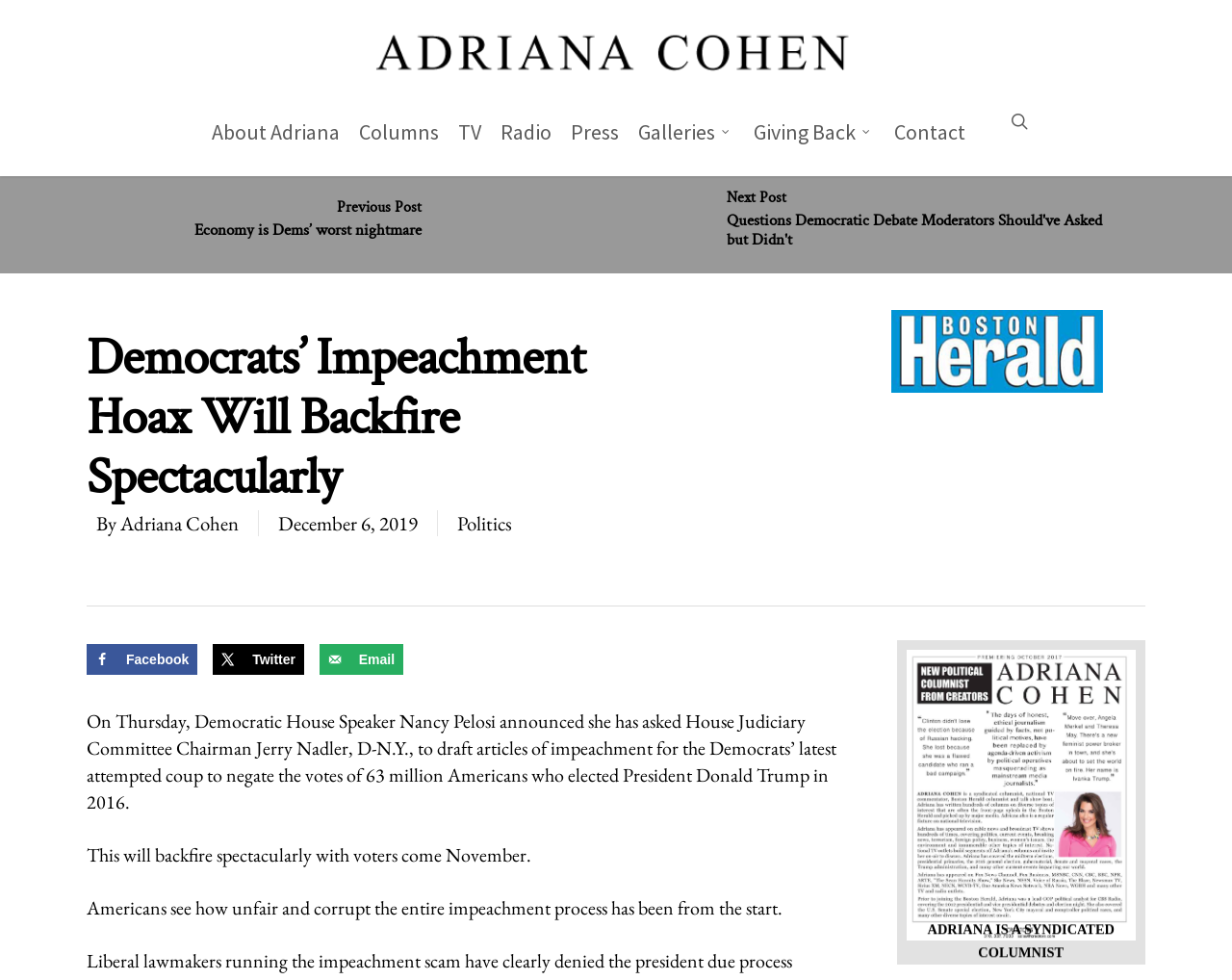Using the information in the image, give a detailed answer to the following question: What is the date of the article?

The date of the article can be found by looking at the byline of the article, which is located below the title of the article. The byline says 'December 6, 2019', indicating that the article was published on this date.